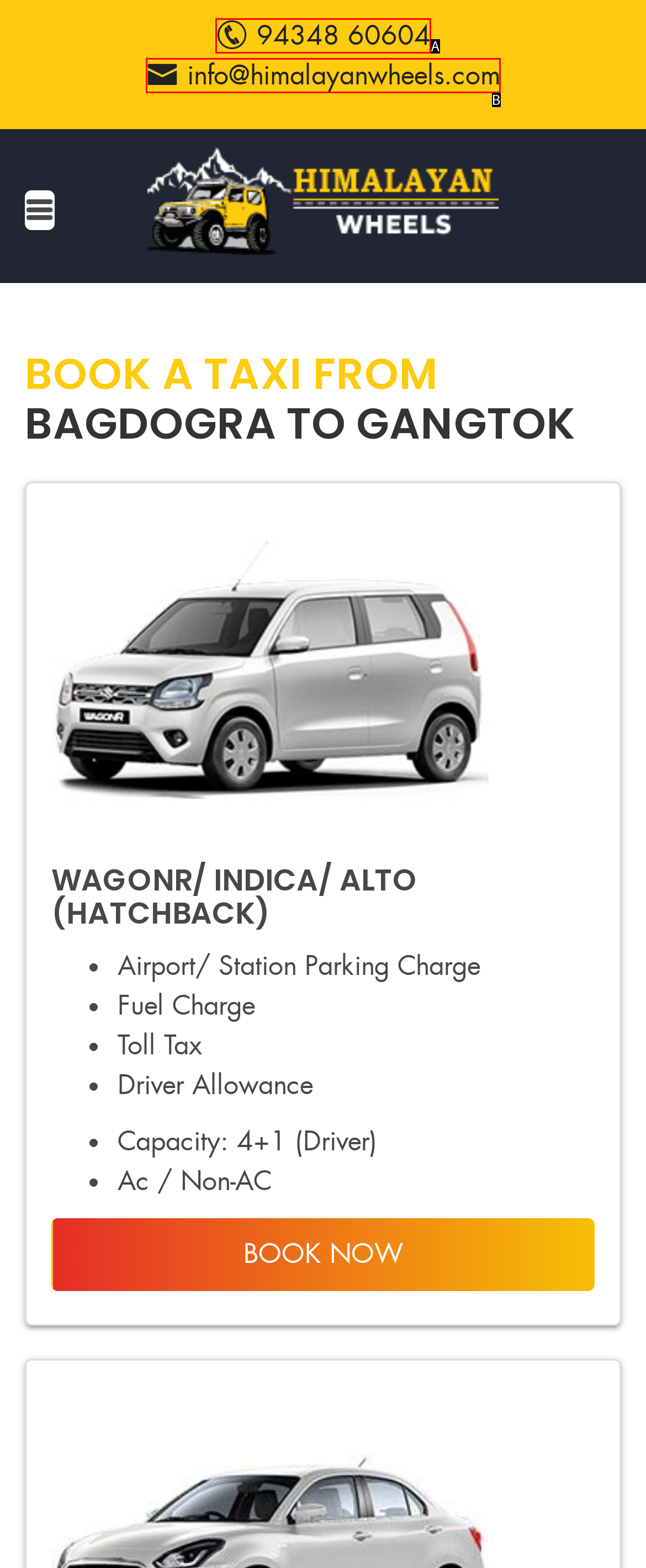Pick the option that best fits the description: info@himalayanwheels.com. Reply with the letter of the matching option directly.

B